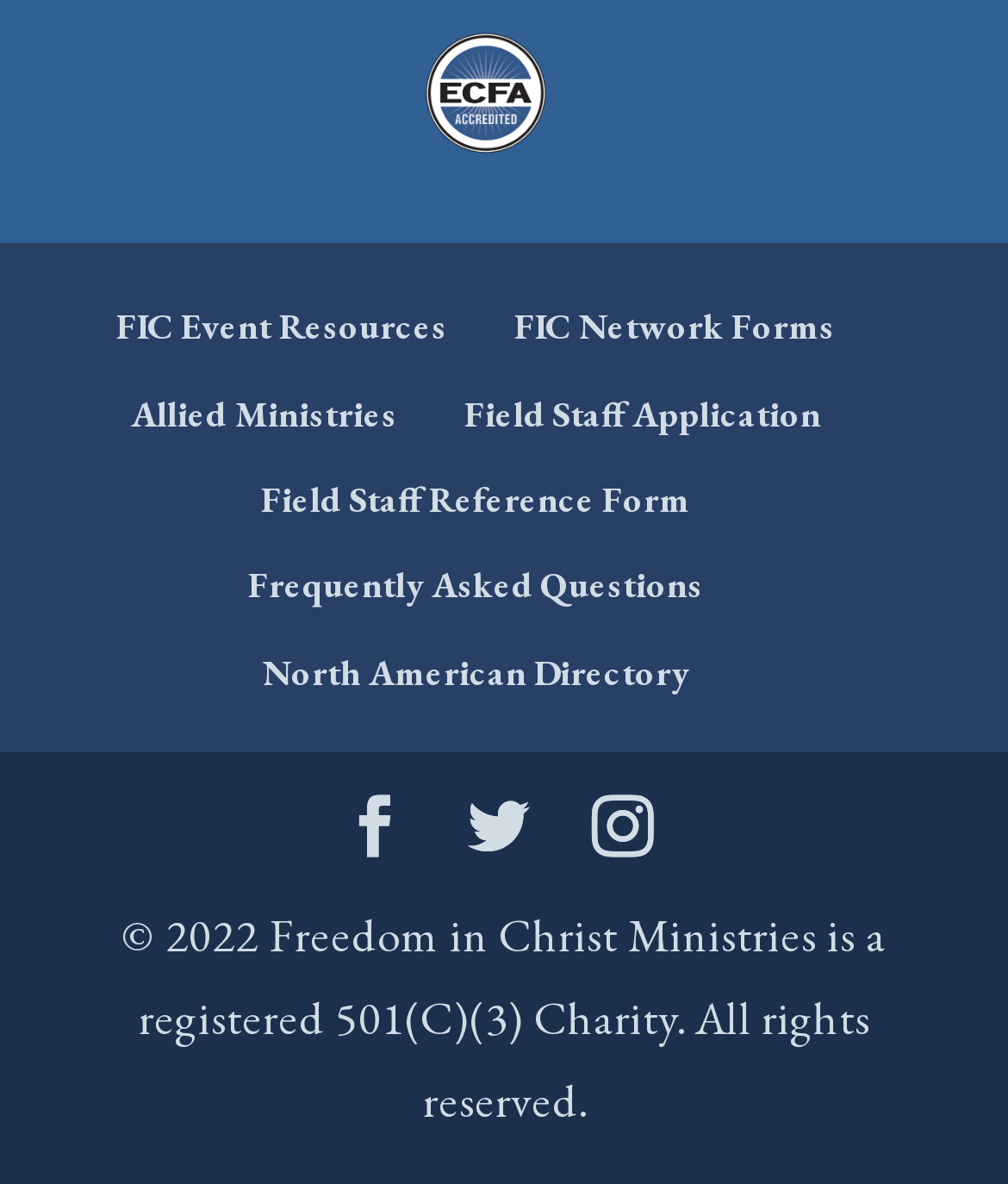Give a one-word or short-phrase answer to the following question: 
How many links are there on the webpage?

11